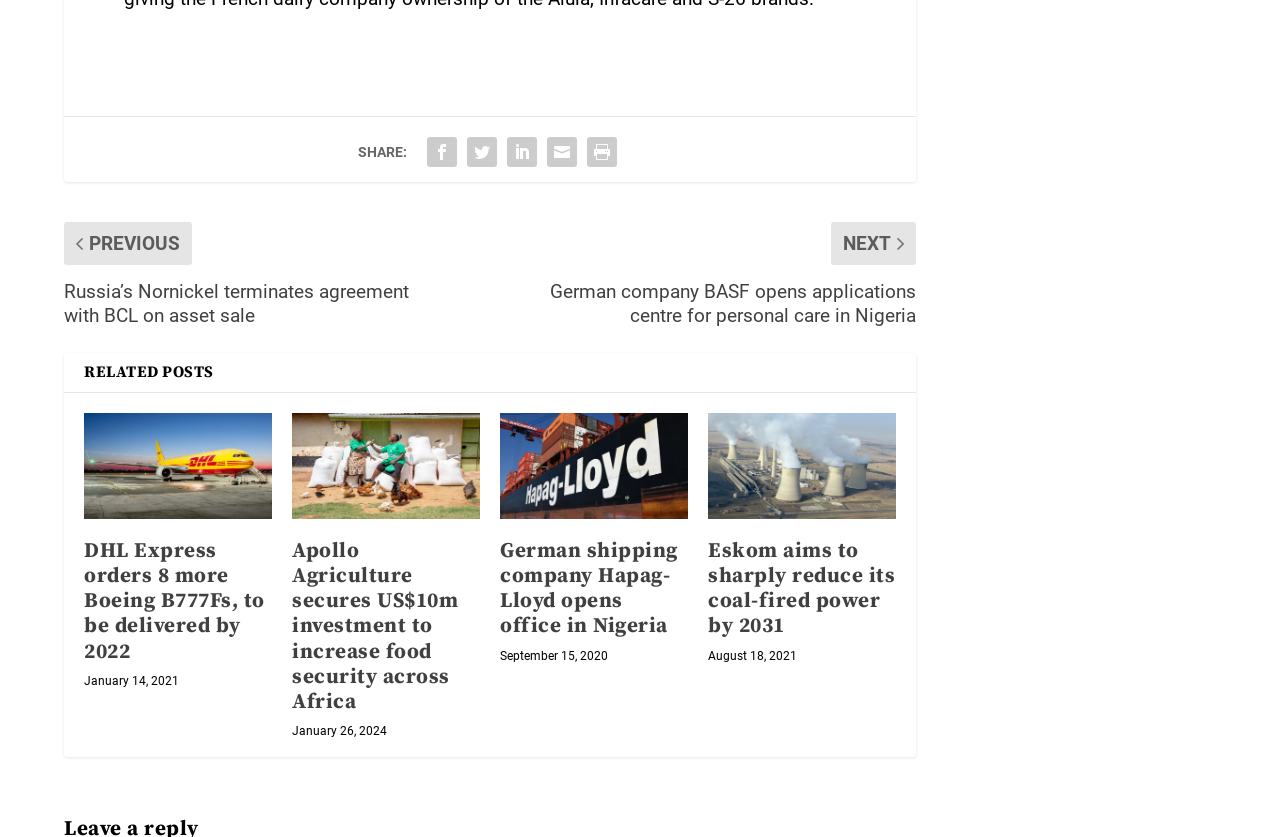How many related posts are displayed on this webpage?
From the image, provide a succinct answer in one word or a short phrase.

4